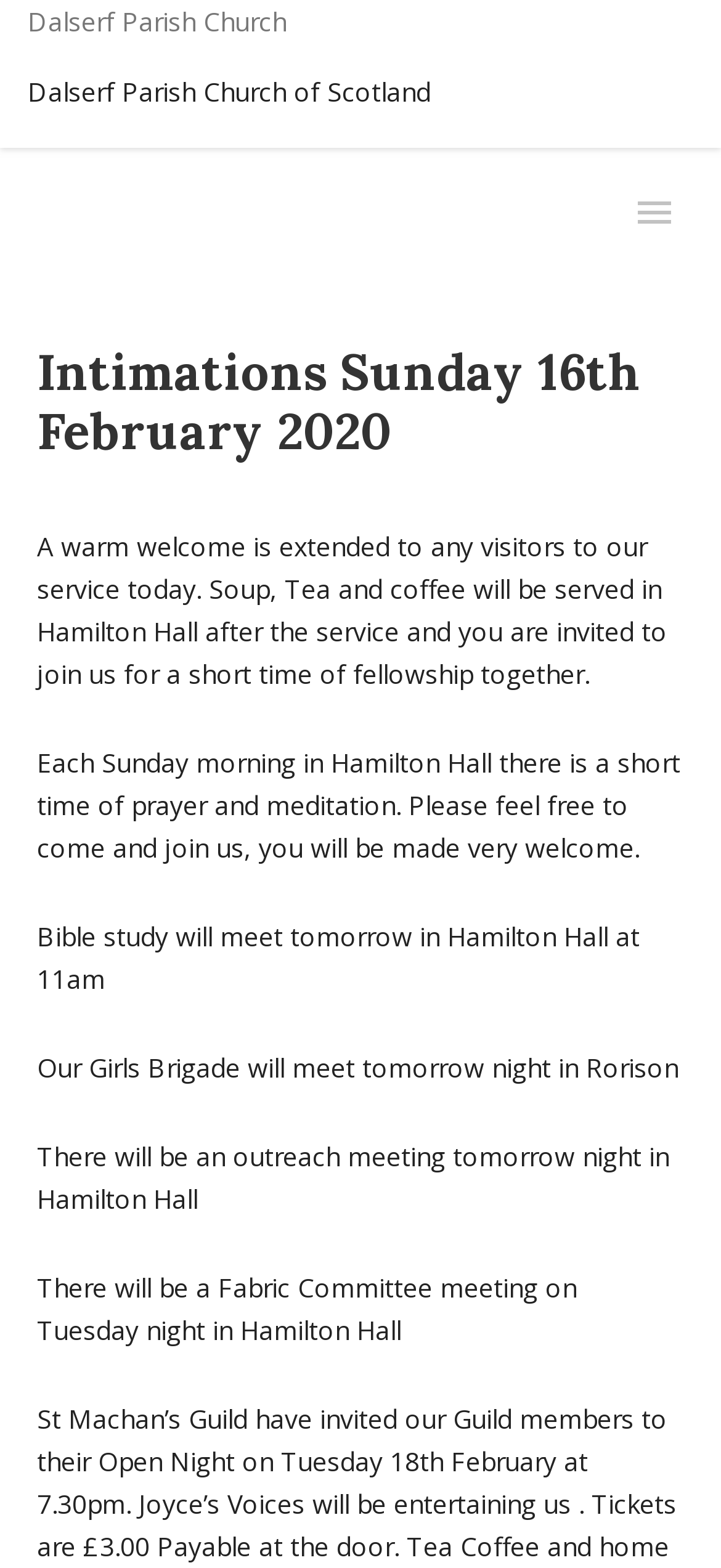Convey a detailed summary of the webpage, mentioning all key elements.

The webpage is about the Dalserf Parish Church, specifically the Intimations for Sunday, 16th February 2020. At the top-left corner, there is a link to the church's website, followed by a static text displaying the church's full name. 

On the top-right corner, there is a menu link with a popup. Below this menu, there is a header section that spans almost the entire width of the page. Within this section, there is a heading that displays the title "Intimations Sunday 16th February 2020". 

Below the heading, there are five paragraphs of static text. The first paragraph welcomes visitors to the service and invites them to join for soup, tea, and coffee after the service. The second paragraph mentions a short time of prayer and meditation in Hamilton Hall every Sunday morning. The third paragraph announces a Bible study meeting in Hamilton Hall the next day. The fourth paragraph mentions a Girls Brigade meeting in Rorison the next night, and the fifth paragraph announces an outreach meeting in Hamilton Hall the next night, followed by a Fabric Committee meeting on Tuesday night.